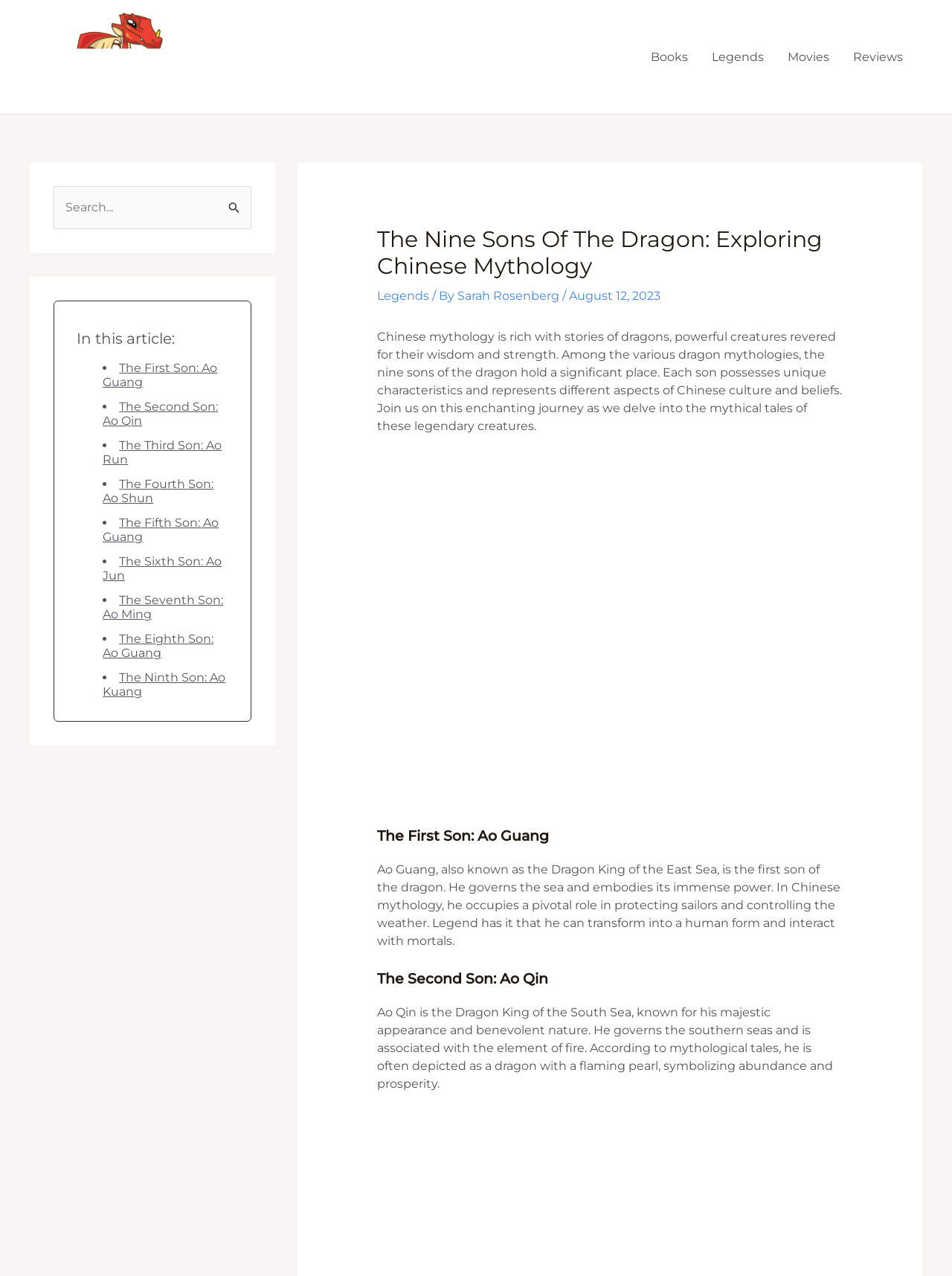Based on the element description parent_node: Search for: value="Search", identify the bounding box coordinates for the UI element. The coordinates should be in the format (top-left x, top-left y, bottom-right x, bottom-right y) and within the 0 to 1 range.

[0.229, 0.146, 0.264, 0.17]